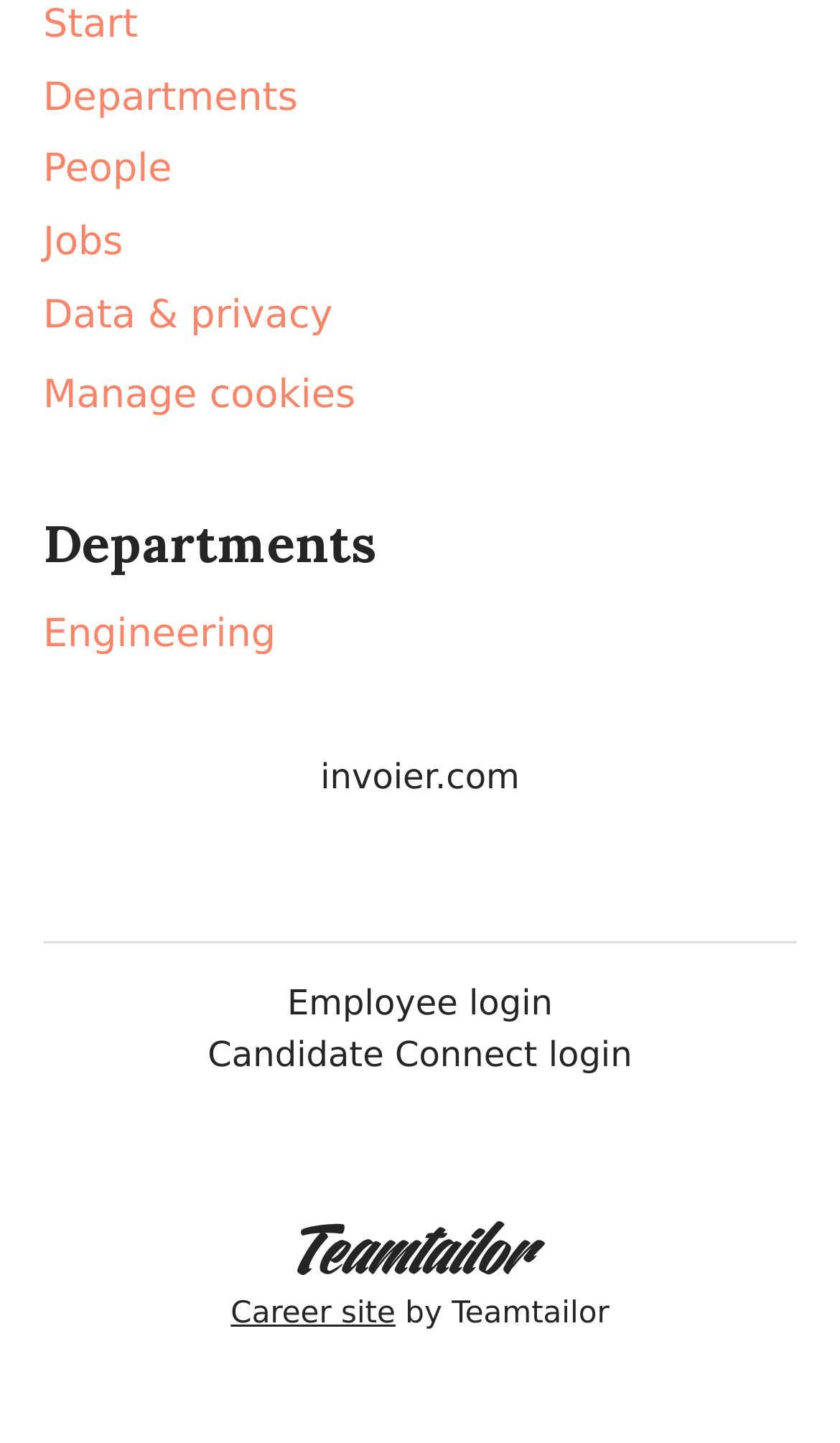Use a single word or phrase to answer the question: 
How many login options are available?

2